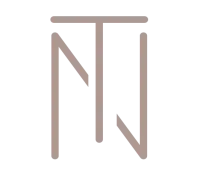Provide a one-word or one-phrase answer to the question:
What is the color palette of the logo?

Subtle